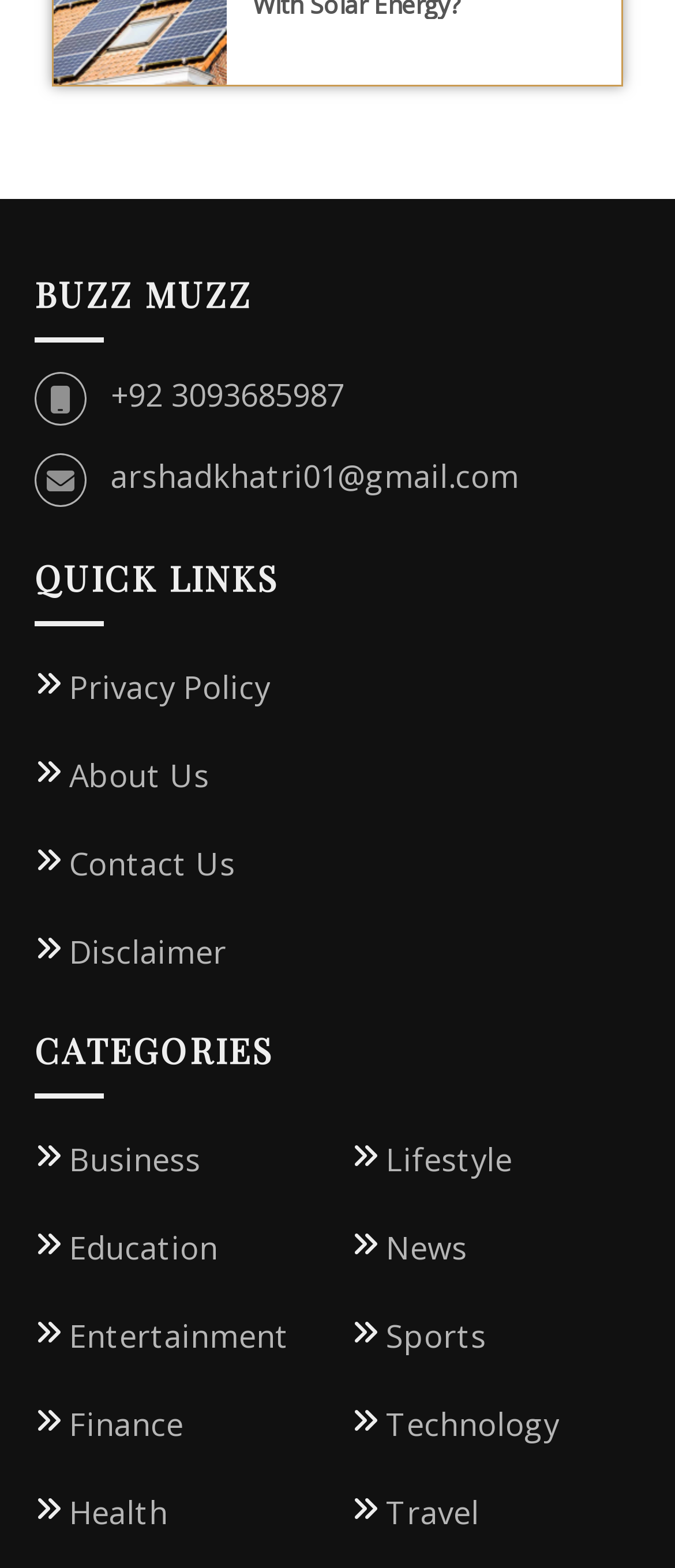What is the second quick link on the webpage?
Based on the image, provide a one-word or brief-phrase response.

About Us